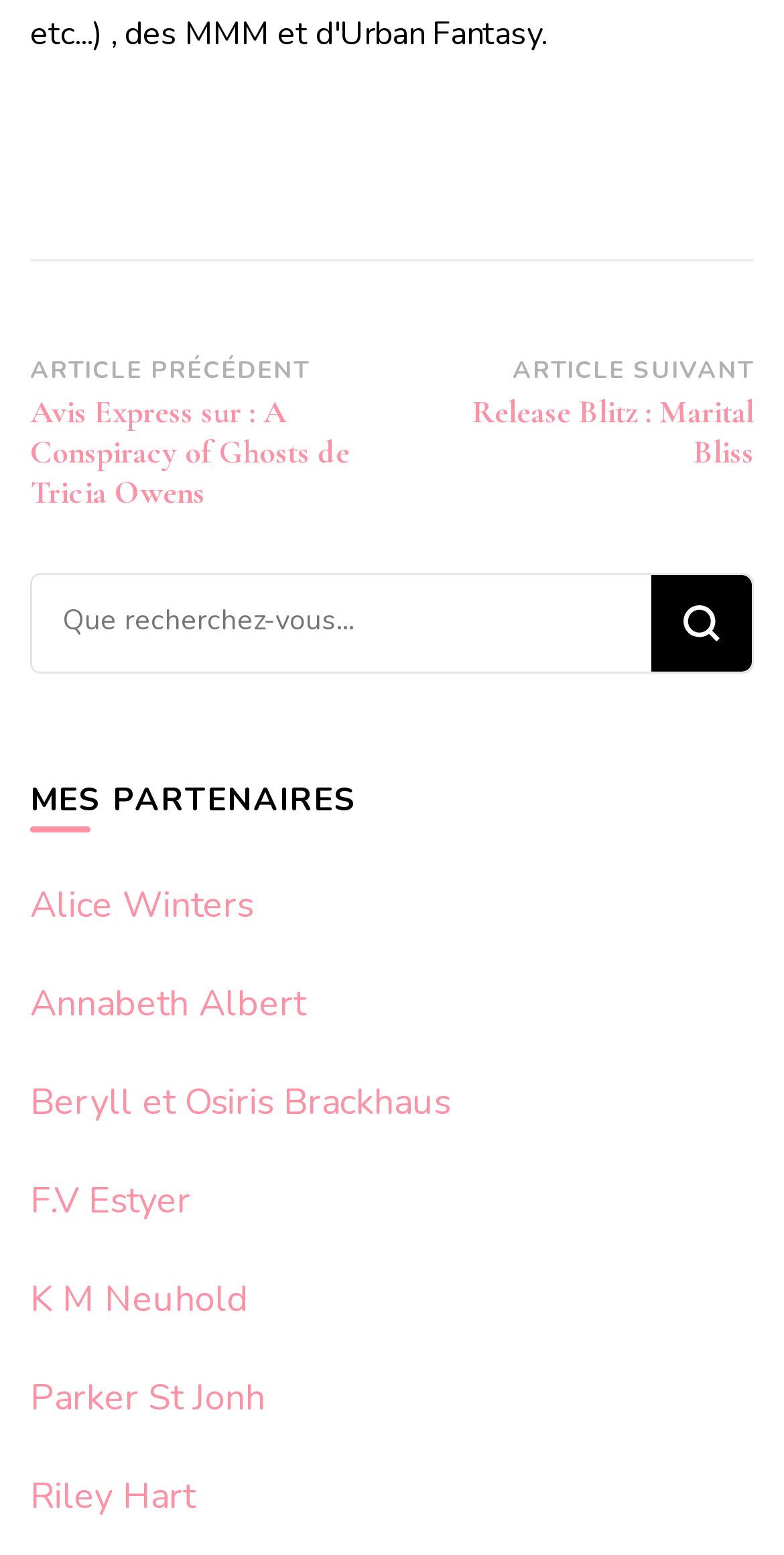Please identify the bounding box coordinates of the element's region that should be clicked to execute the following instruction: "Click on search button". The bounding box coordinates must be four float numbers between 0 and 1, i.e., [left, top, right, bottom].

[0.831, 0.37, 0.959, 0.432]